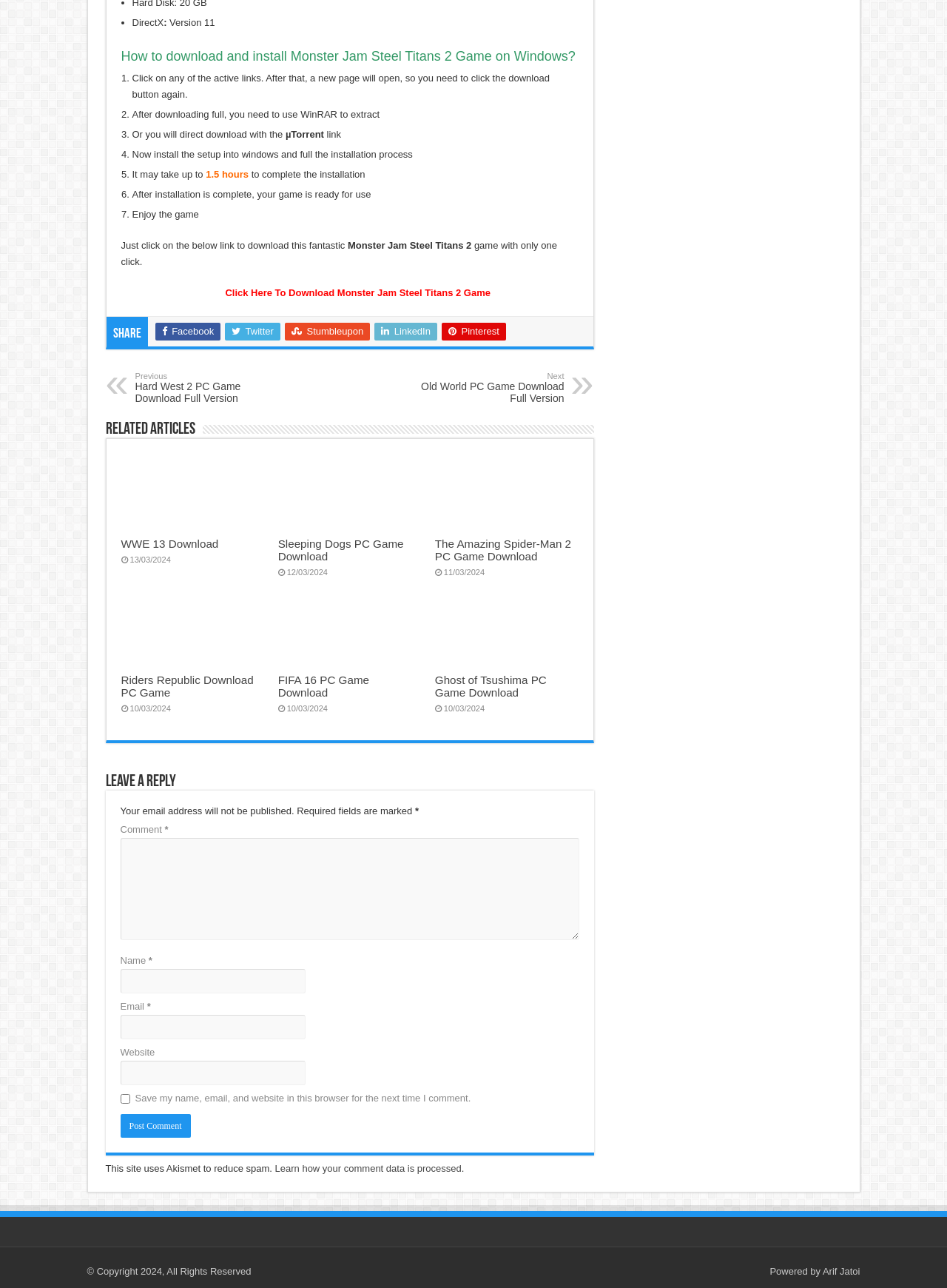Provide a brief response in the form of a single word or phrase:
What is the minimum time required to complete the installation?

1.5 hours